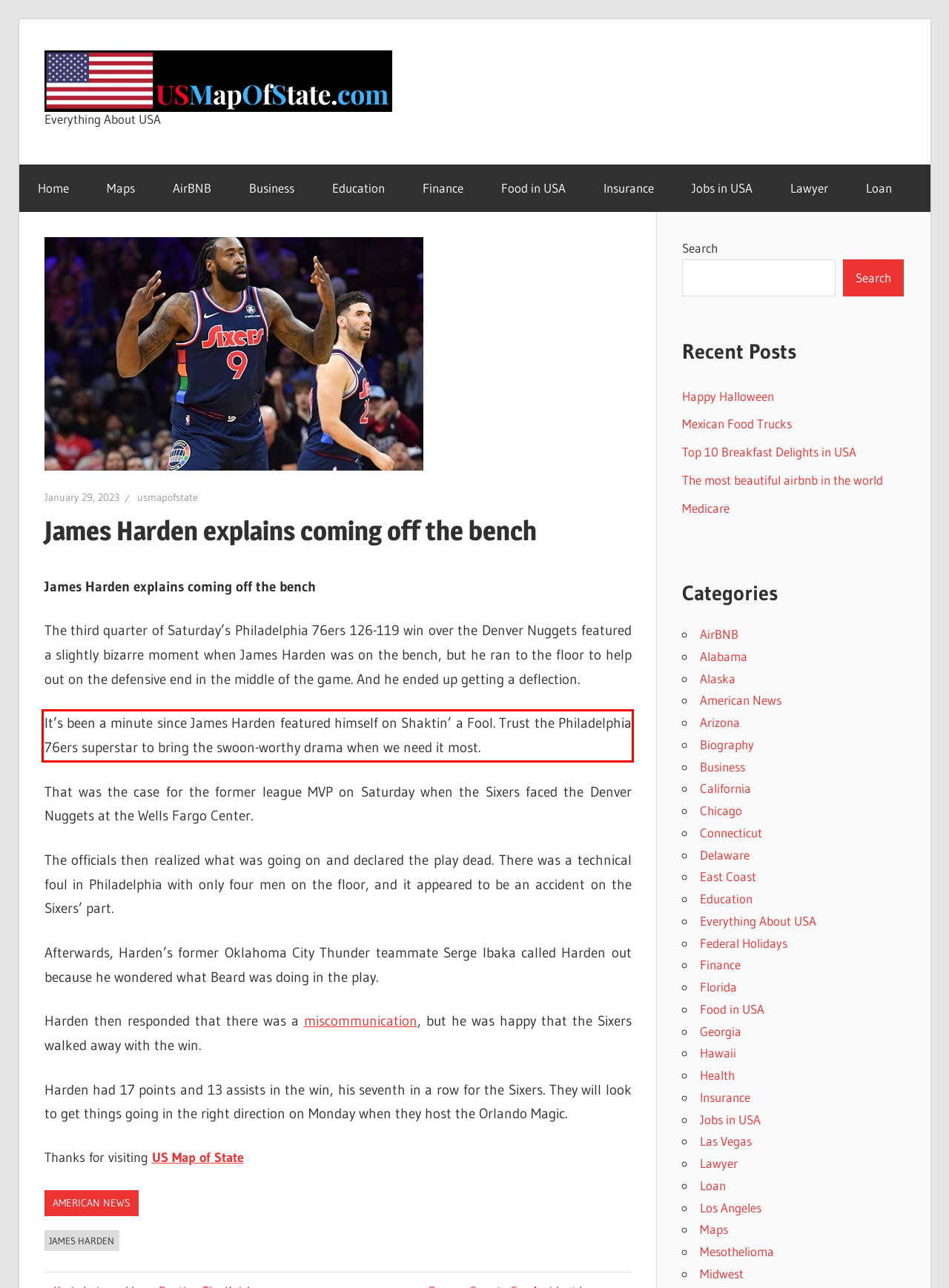The screenshot provided shows a webpage with a red bounding box. Apply OCR to the text within this red bounding box and provide the extracted content.

It’s been a minute since James Harden featured himself on Shaktin’ a Fool. Trust the Philadelphia 76ers superstar to bring the swoon-worthy drama when we need it most.